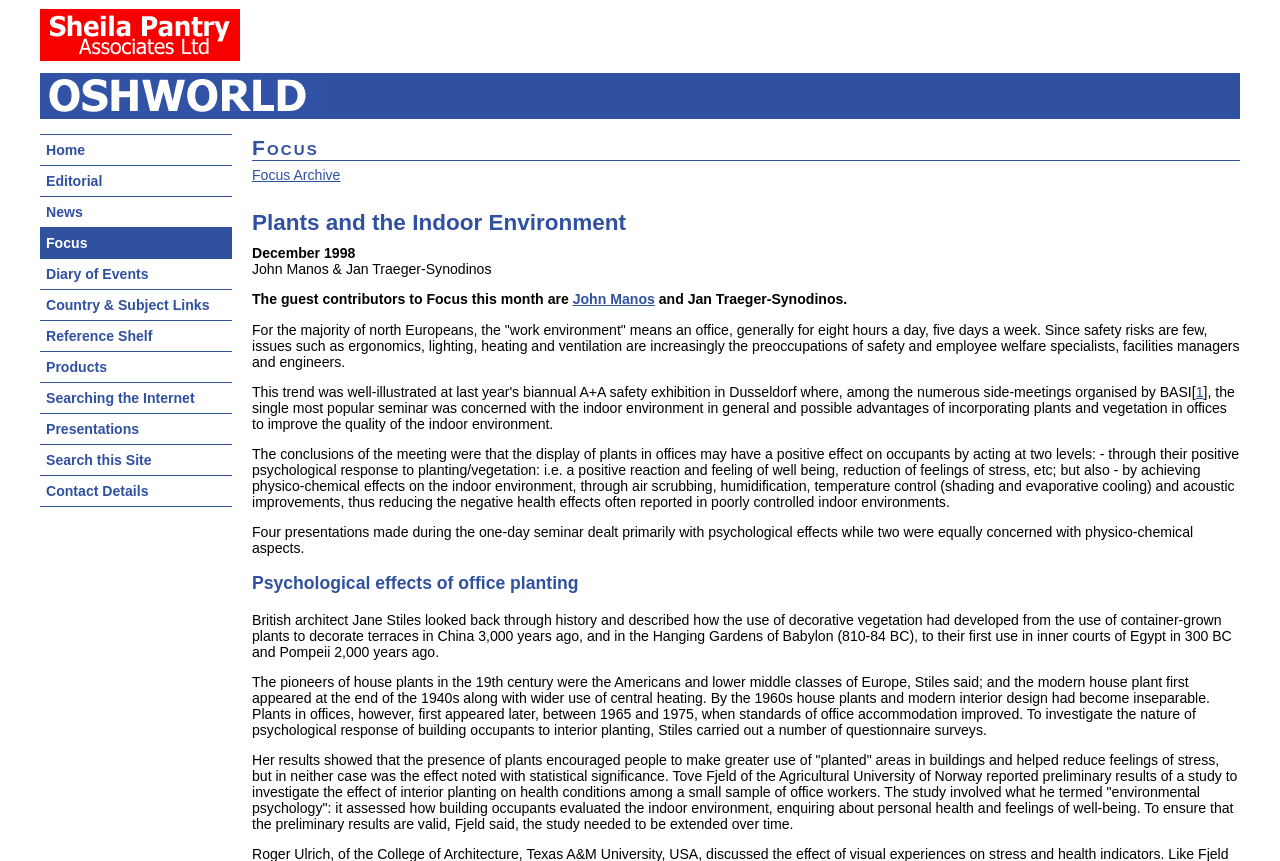Determine the bounding box coordinates of the UI element described below. Use the format (top-left x, top-left y, bottom-right x, bottom-right y) with floating point numbers between 0 and 1: Contact

None